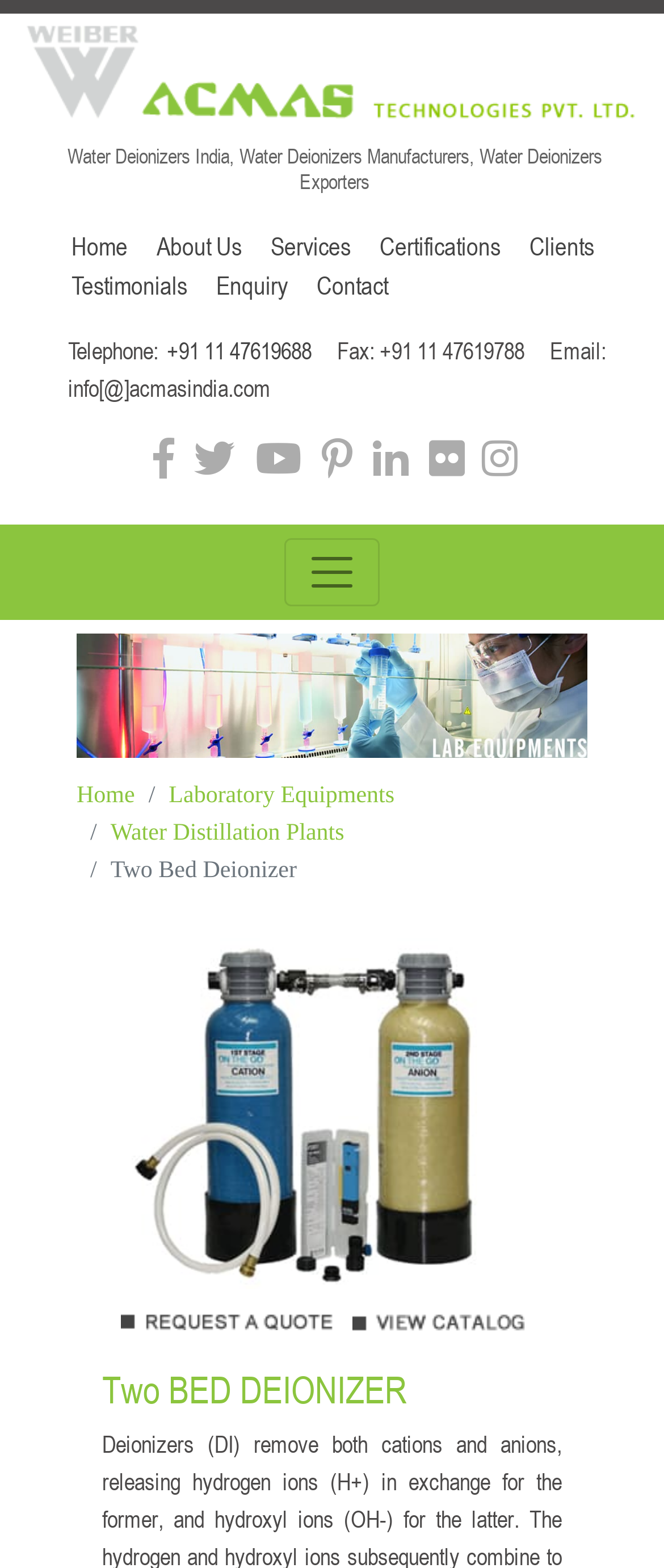What is the company's phone number?
Please answer the question with a detailed and comprehensive explanation.

I found the phone number by looking at the static text element that says 'Telephone:' and the link element next to it, which contains the phone number.